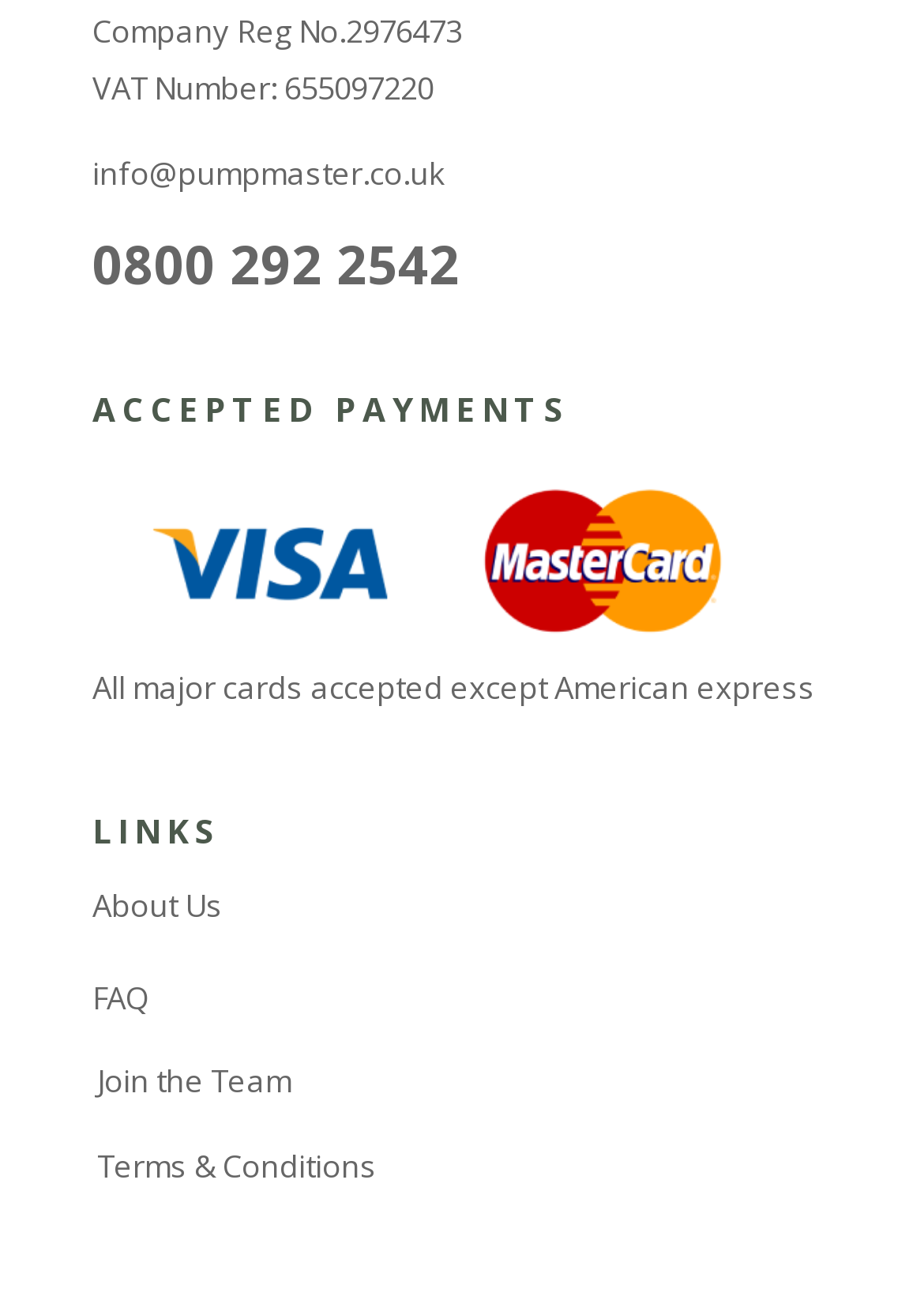How many links are under the 'LINKS' heading?
Refer to the image and offer an in-depth and detailed answer to the question.

The 'LINKS' heading is located near the bottom of the webpage, and it contains four links: 'About Us', 'FAQ', 'Join the Team', and 'Terms & Conditions'.